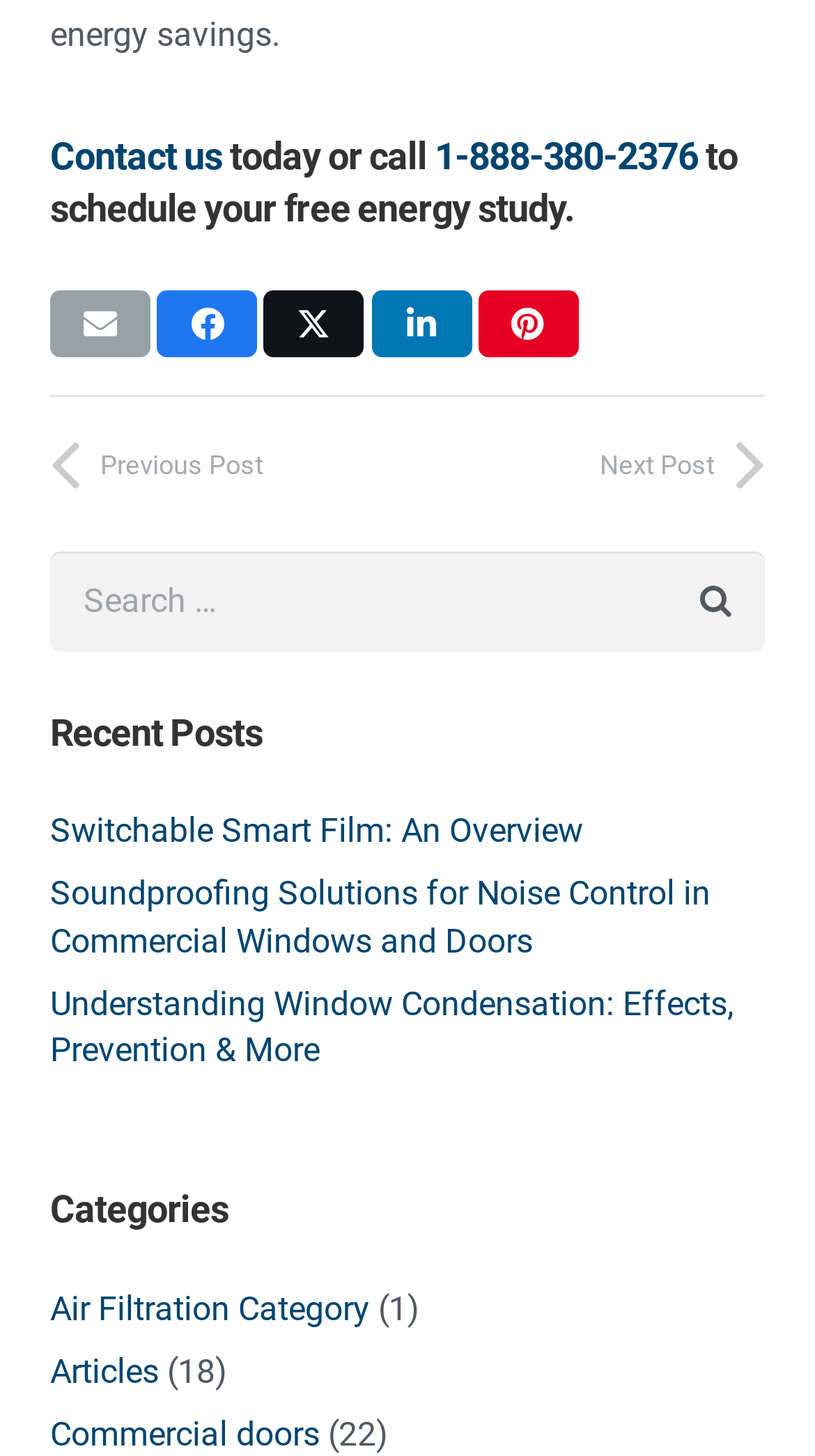Please give the bounding box coordinates of the area that should be clicked to fulfill the following instruction: "Email this". The coordinates should be in the format of four float numbers from 0 to 1, i.e., [left, top, right, bottom].

[0.062, 0.2, 0.185, 0.246]